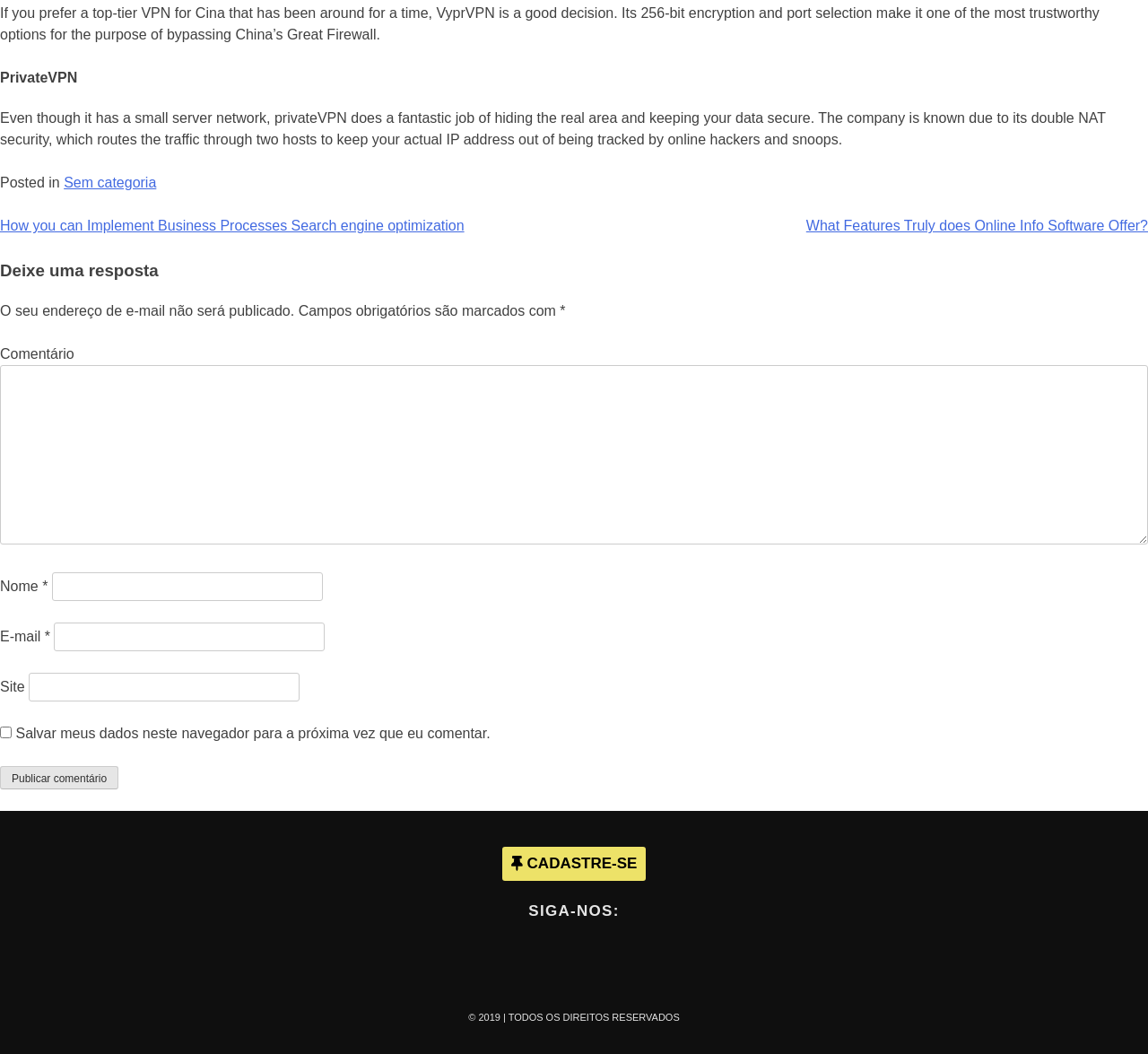Determine the bounding box coordinates of the UI element described by: "parent_node: E-mail * aria-describedby="email-notes" name="email"".

[0.047, 0.591, 0.283, 0.618]